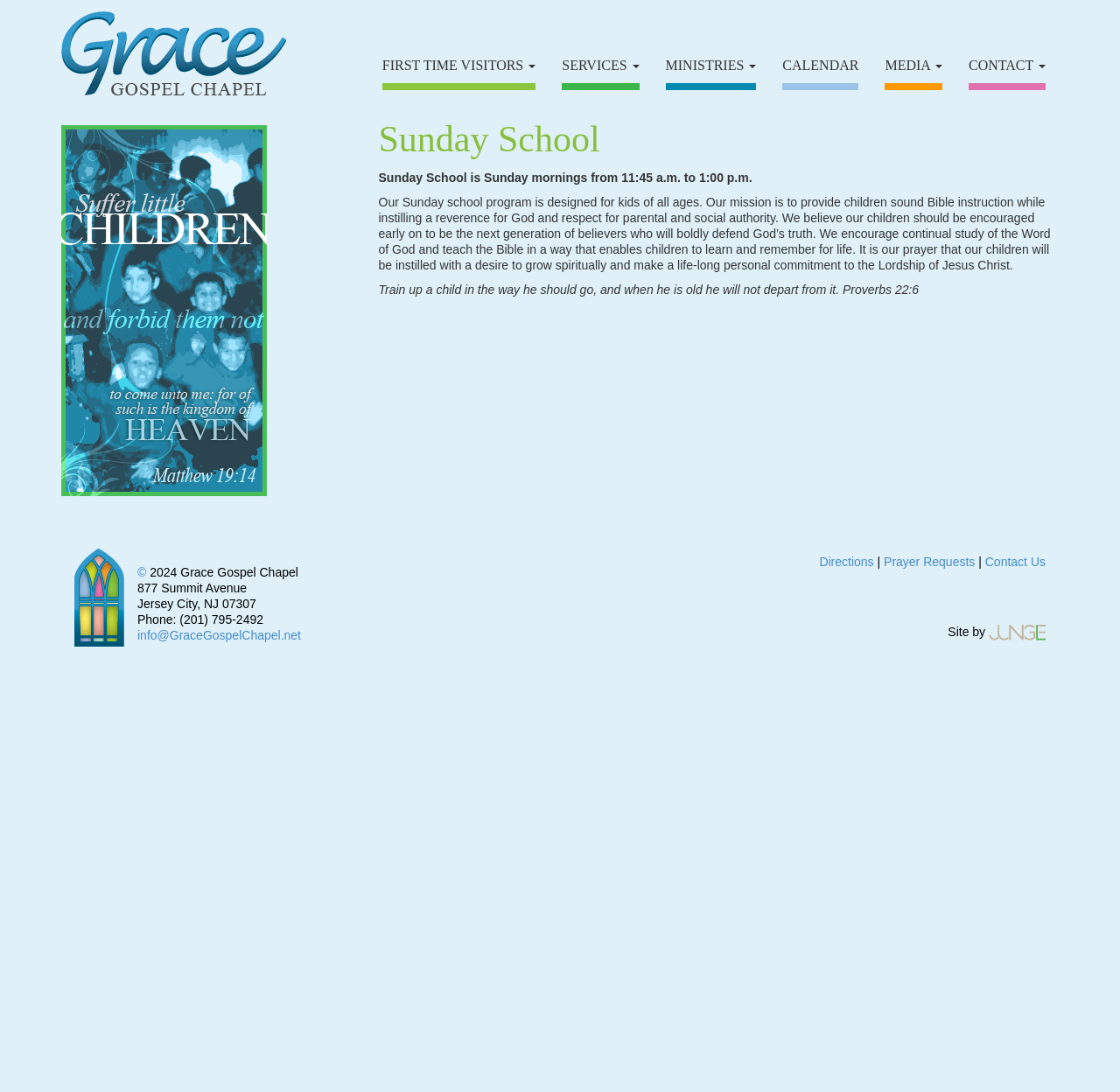Determine the bounding box coordinates of the clickable element necessary to fulfill the instruction: "Click on the 'FIRST TIME VISITORS' link". Provide the coordinates as four float numbers within the 0 to 1 range, i.e., [left, top, right, bottom].

[0.341, 0.044, 0.478, 0.083]